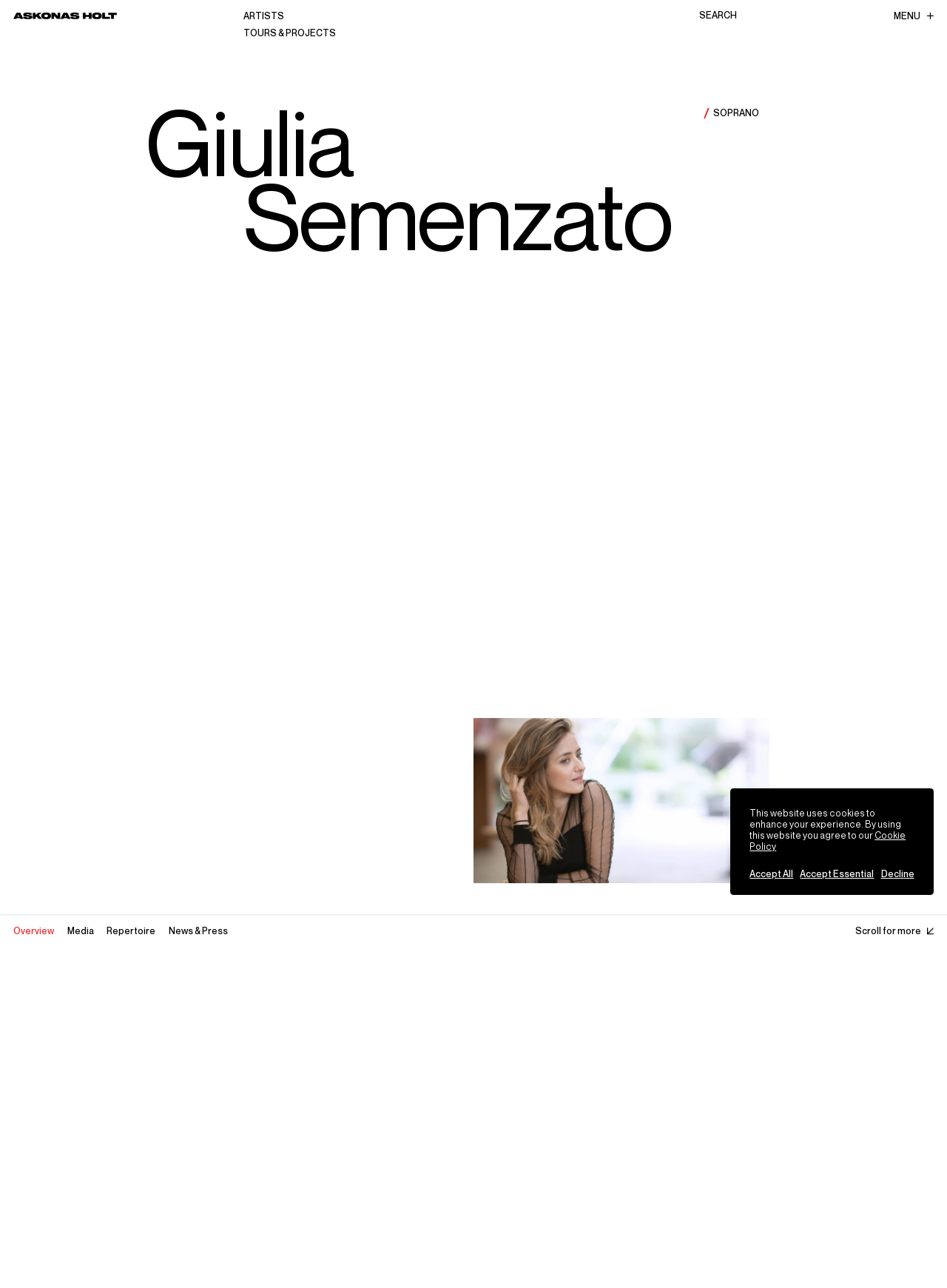What are the social media platforms listed at the bottom of the webpage? Observe the screenshot and provide a one-word or short phrase answer.

Instagram, Twitter, YouTube, Spotify, LinkedIn